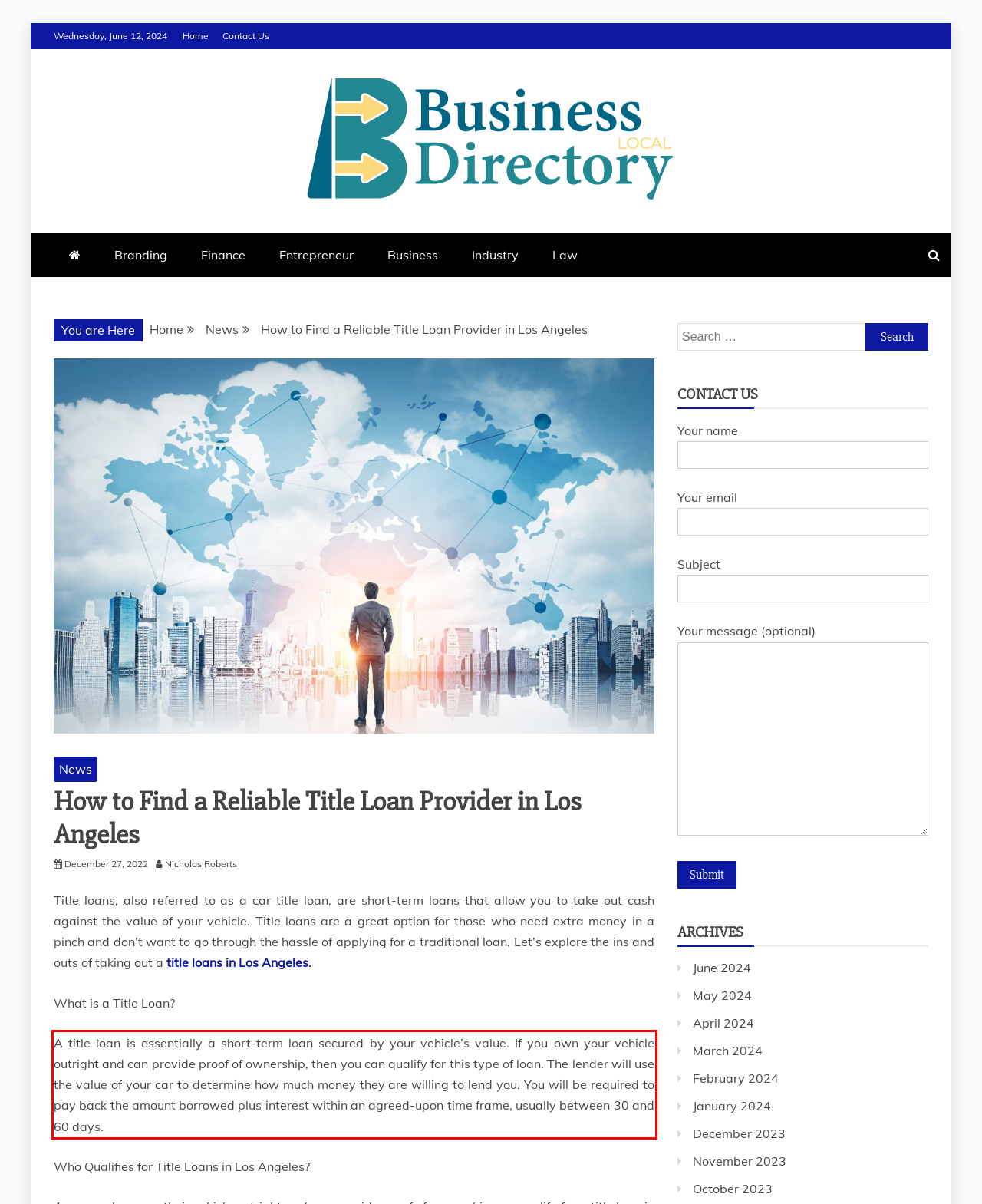Using the provided screenshot of a webpage, recognize and generate the text found within the red rectangle bounding box.

A title loan is essentially a short-term loan secured by your vehicle’s value. If you own your vehicle outright and can provide proof of ownership, then you can qualify for this type of loan. The lender will use the value of your car to determine how much money they are willing to lend you. You will be required to pay back the amount borrowed plus interest within an agreed-upon time frame, usually between 30 and 60 days.